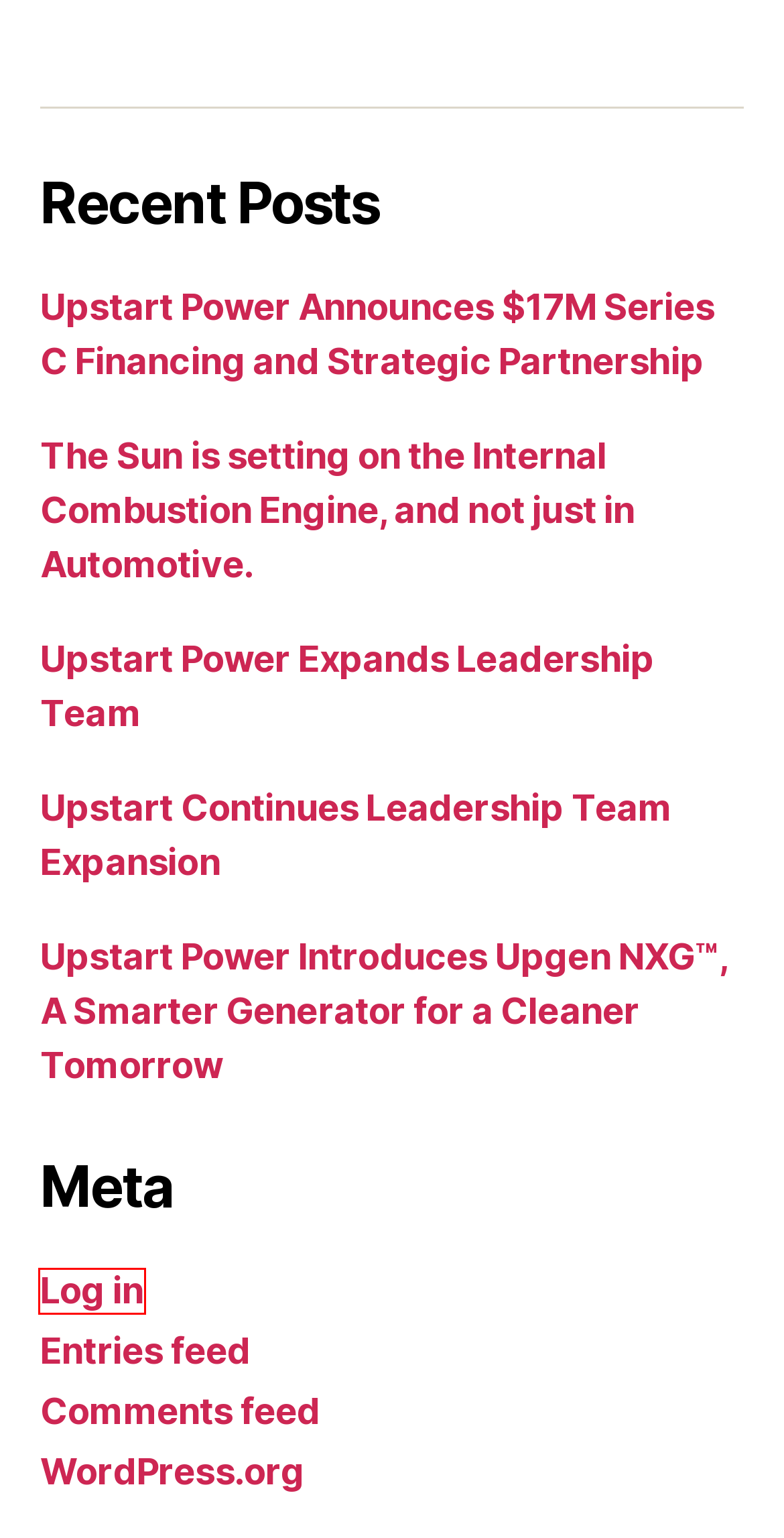Examine the webpage screenshot and identify the UI element enclosed in the red bounding box. Pick the webpage description that most accurately matches the new webpage after clicking the selected element. Here are the candidates:
A. Upstart Power Announces $17M Series C Financing and Strategic Partnership | Upstart Power
B. The Sun is setting on the Internal Combustion Engine, and not just in Automotive. | Upstart Power
C. Blog Tool, Publishing Platform, and CMS – WordPress.org
D. Upstart Power Introduces Upgen NXG™, A Smarter Generator for a Cleaner Tomorrow | Upstart Power
E. News | Upstart Power
F. Upstart Power Expands Leadership Team | Upstart Power
G. You are being redirected...
H. Upstart Continues Leadership Team Expansion | Upstart Power

G